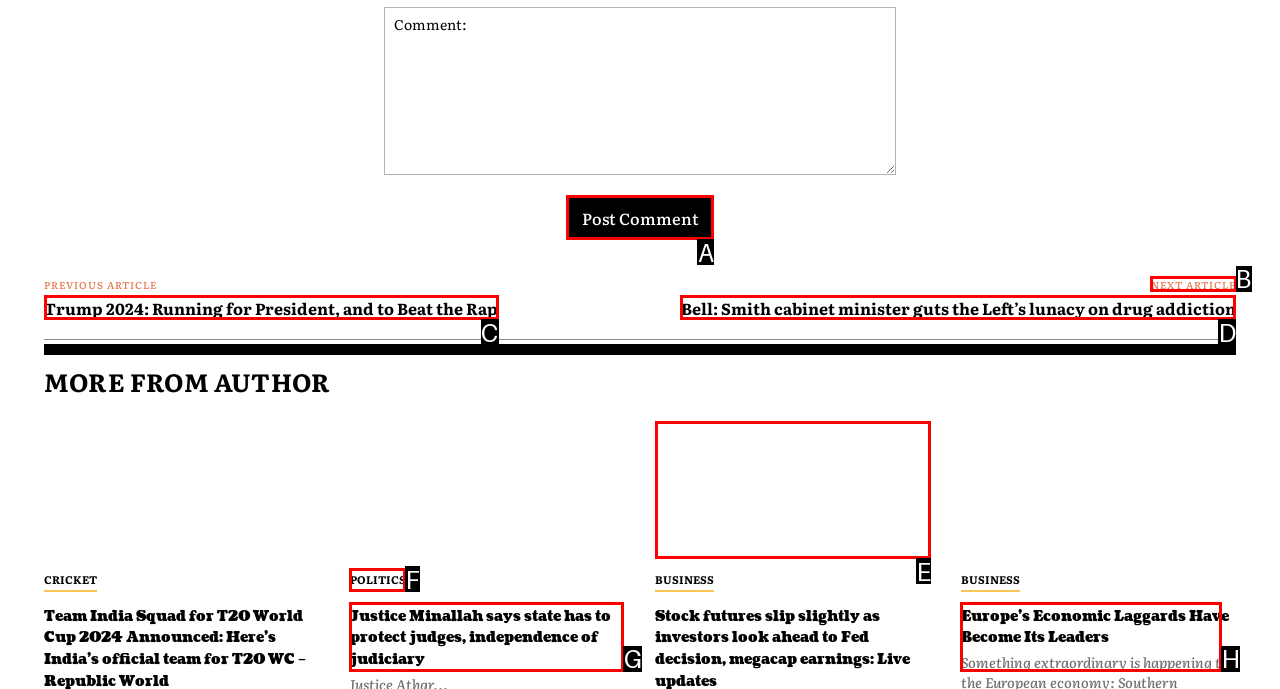Identify the correct UI element to click on to achieve the task: go to the next article. Provide the letter of the appropriate element directly from the available choices.

B